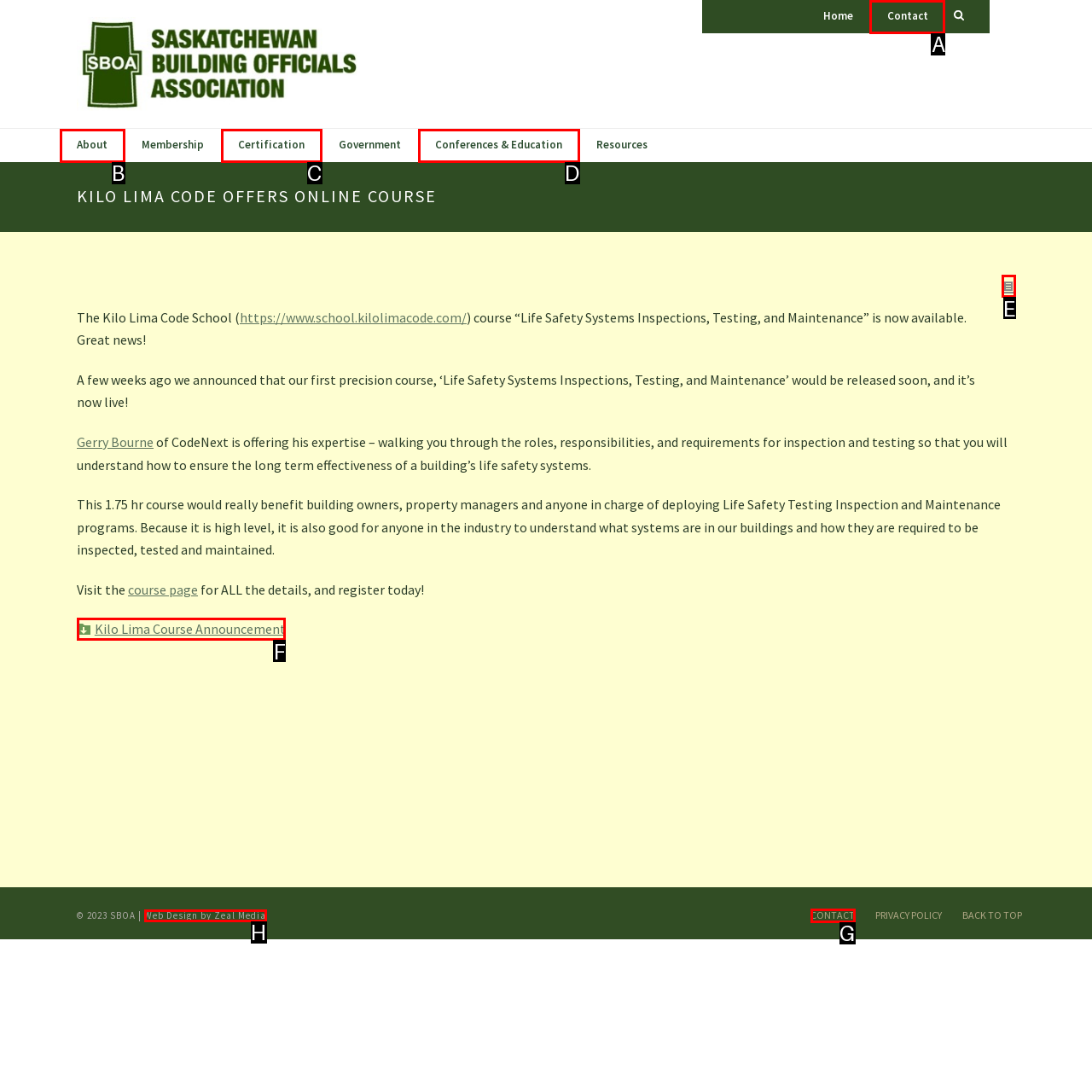Using the description: Copyright (DMCA), find the HTML element that matches it. Answer with the letter of the chosen option.

None